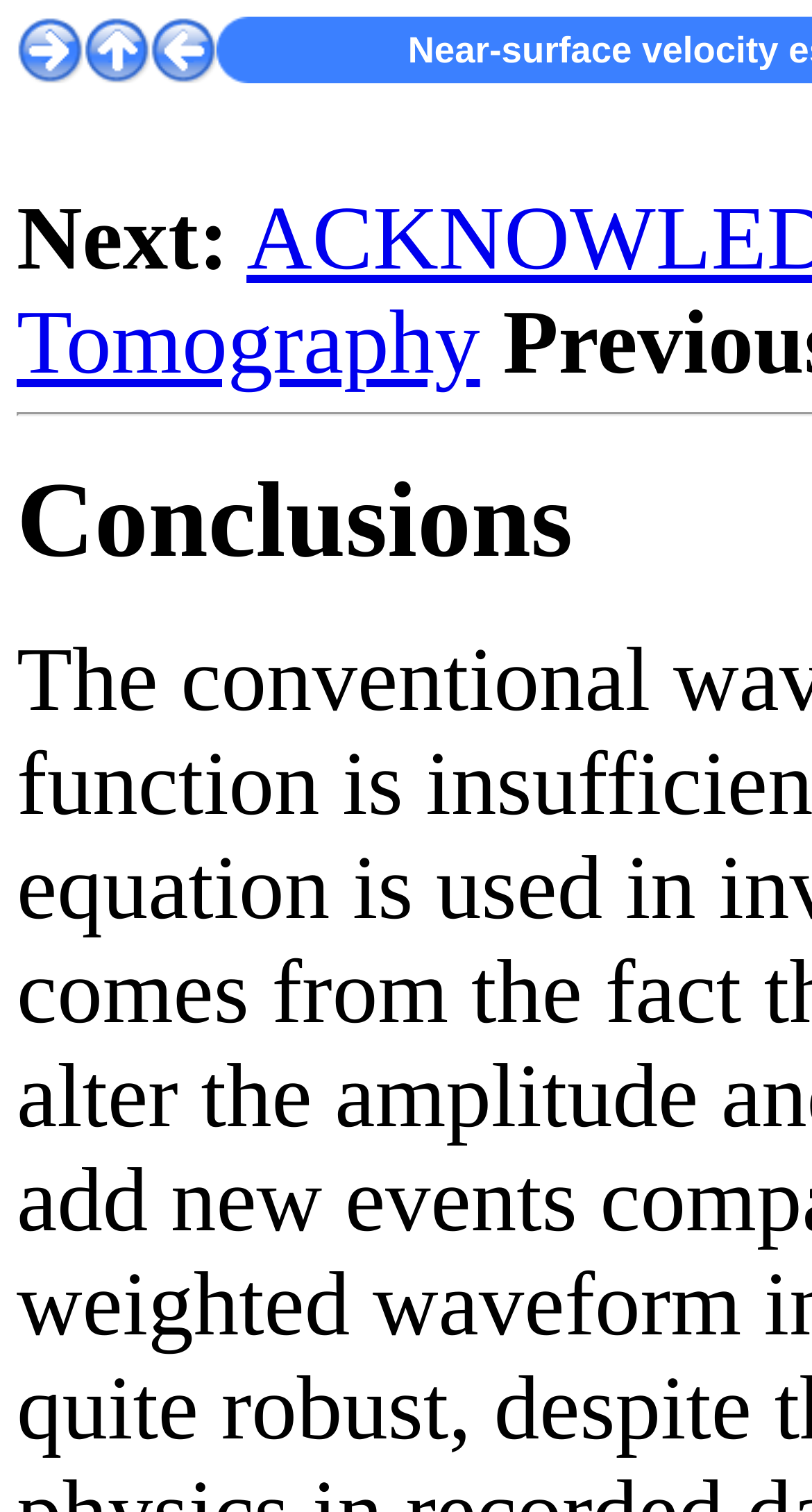By analyzing the image, answer the following question with a detailed response: How many images are there in the navigation section?

I counted the number of image elements in the navigation section and found that each of the four links contains an image. Therefore, there are 4 images in the navigation section.